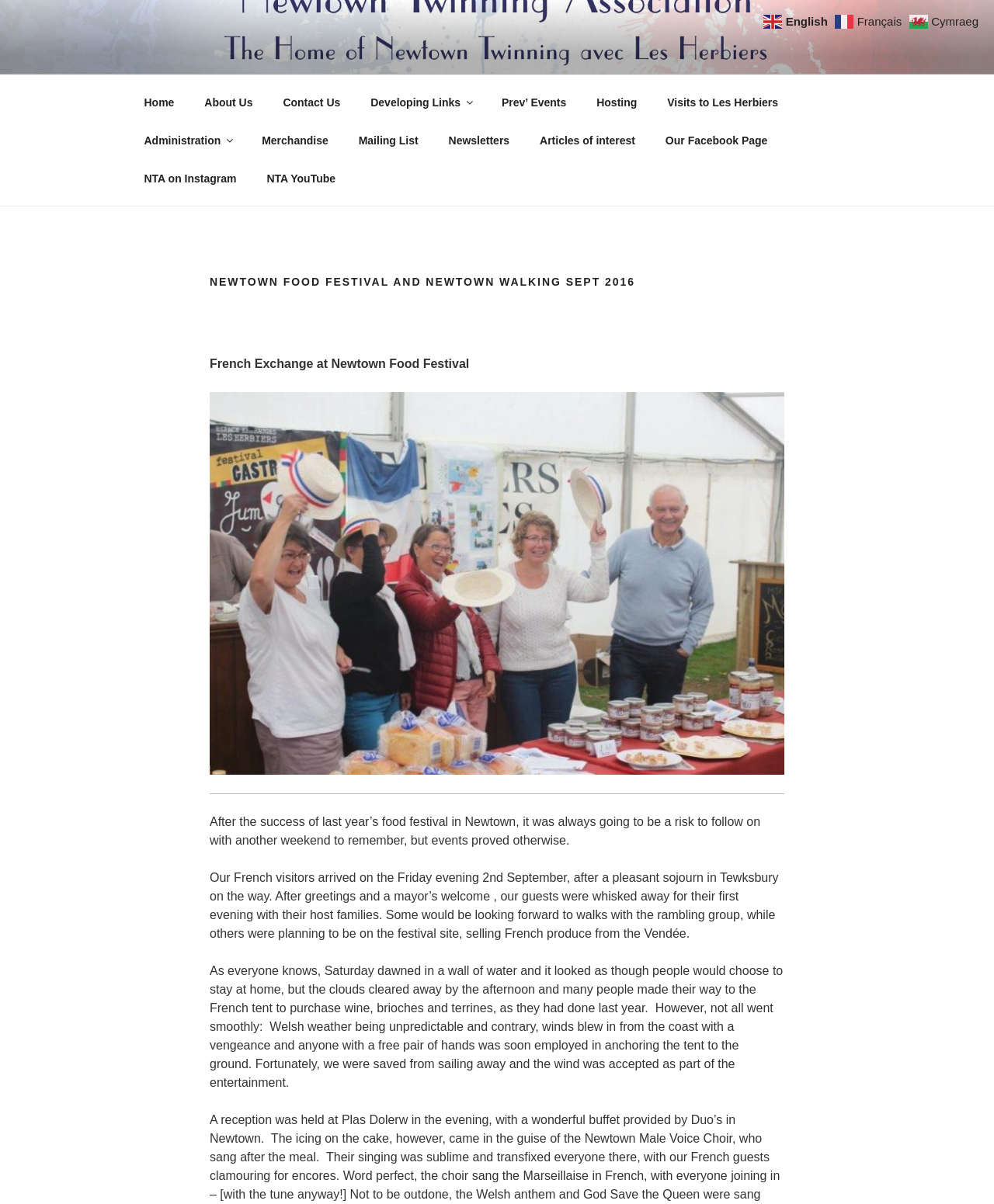Determine the bounding box coordinates of the section I need to click to execute the following instruction: "Read the 'NEWTOWN FOOD FESTIVAL AND NEWTOWN WALKING SEPT 2016' article". Provide the coordinates as four float numbers between 0 and 1, i.e., [left, top, right, bottom].

[0.211, 0.228, 0.789, 0.241]